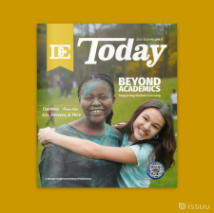What is symbolized by the colorful powder?
From the image, respond with a single word or phrase.

Fun and creativity